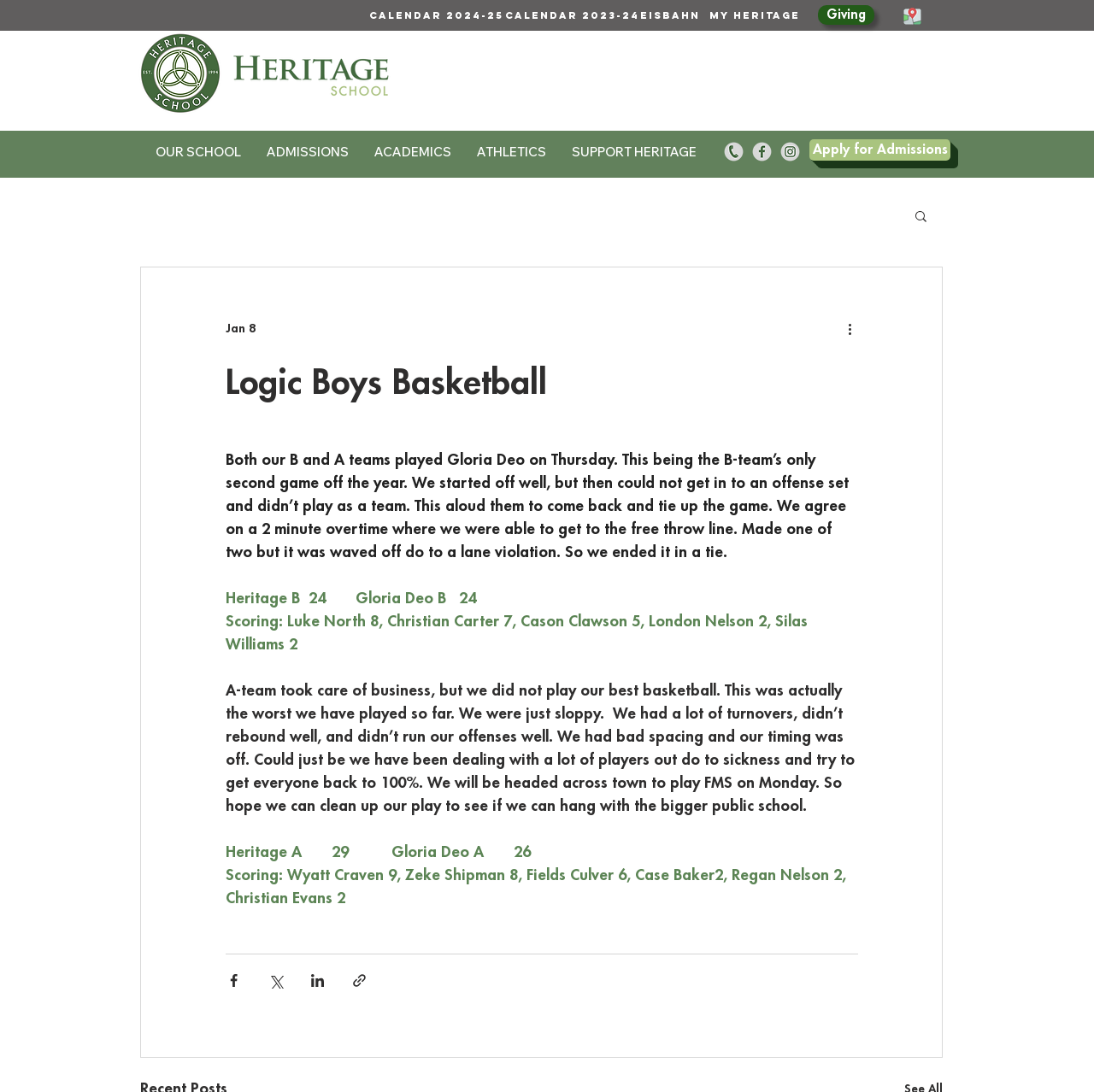Find the bounding box coordinates for the HTML element described as: "aria-label="Copy of Copy of Untitled"". The coordinates should consist of four float values between 0 and 1, i.e., [left, top, right, bottom].

[0.713, 0.13, 0.731, 0.148]